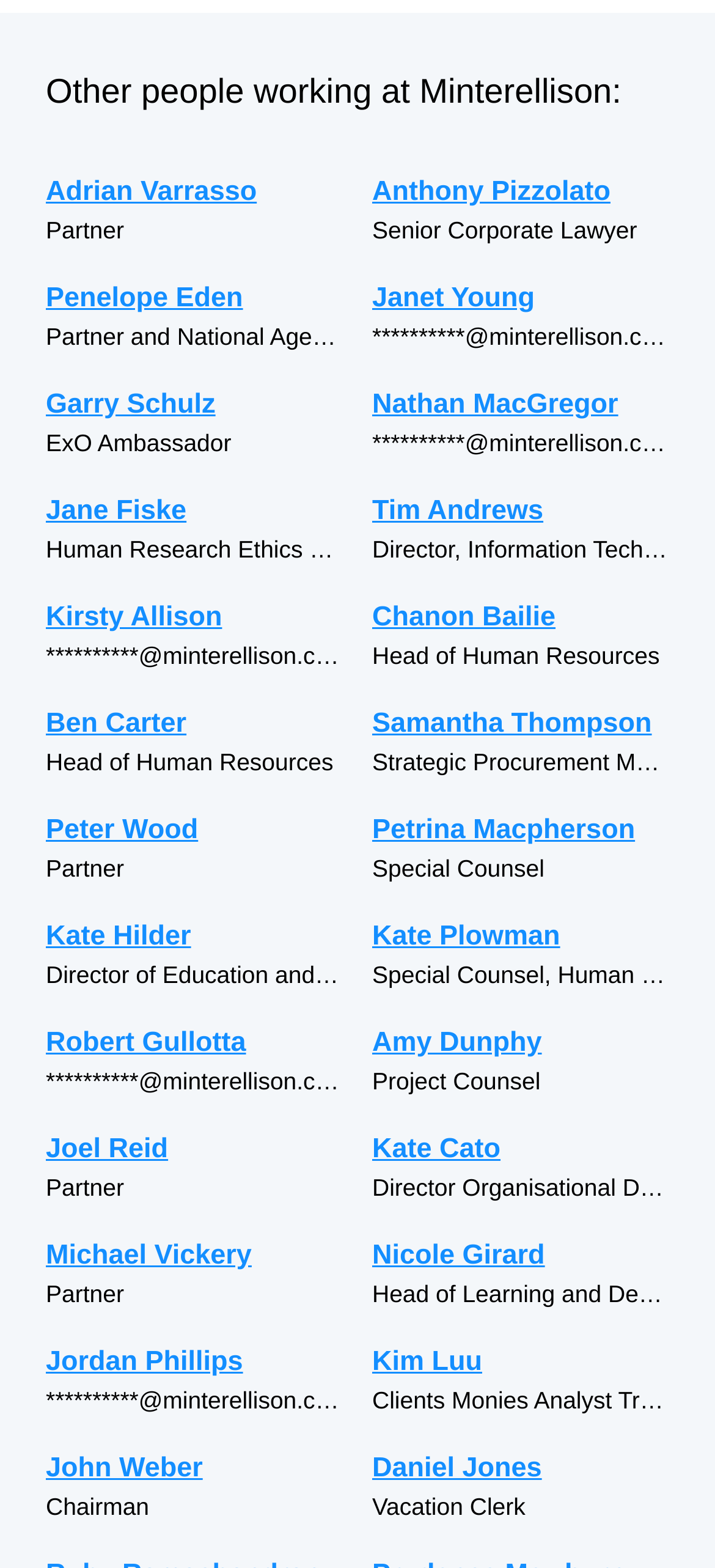What is the job title of John Weber?
Using the image as a reference, deliver a detailed and thorough answer to the question.

I found the link 'John Weber' and its corresponding StaticText 'Chairman', which indicates his job title.